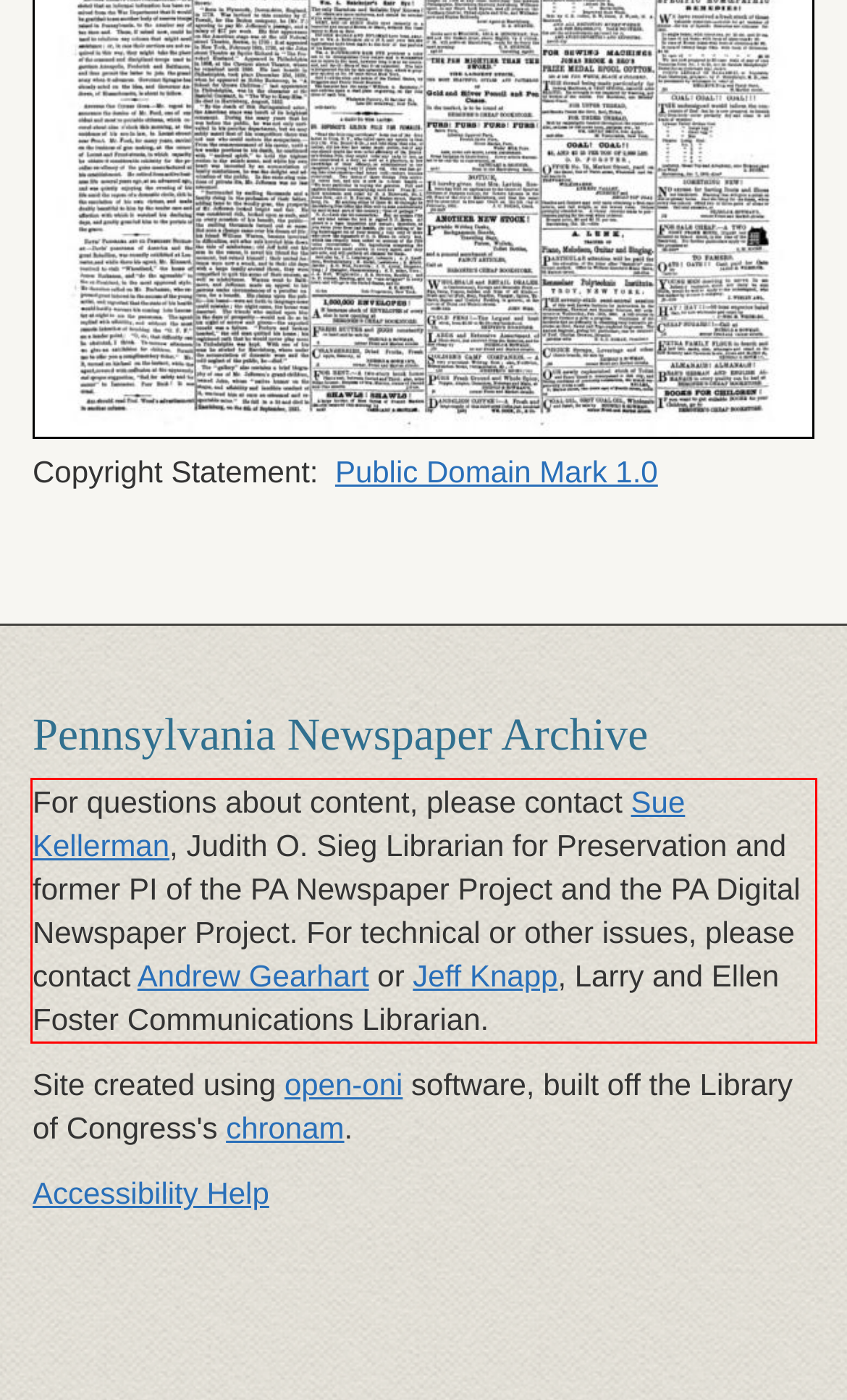The screenshot provided shows a webpage with a red bounding box. Apply OCR to the text within this red bounding box and provide the extracted content.

For questions about content, please contact Sue Kellerman, Judith O. Sieg Librarian for Preservation and former PI of the PA Newspaper Project and the PA Digital Newspaper Project. For technical or other issues, please contact Andrew Gearhart or Jeff Knapp, Larry and Ellen Foster Communications Librarian.